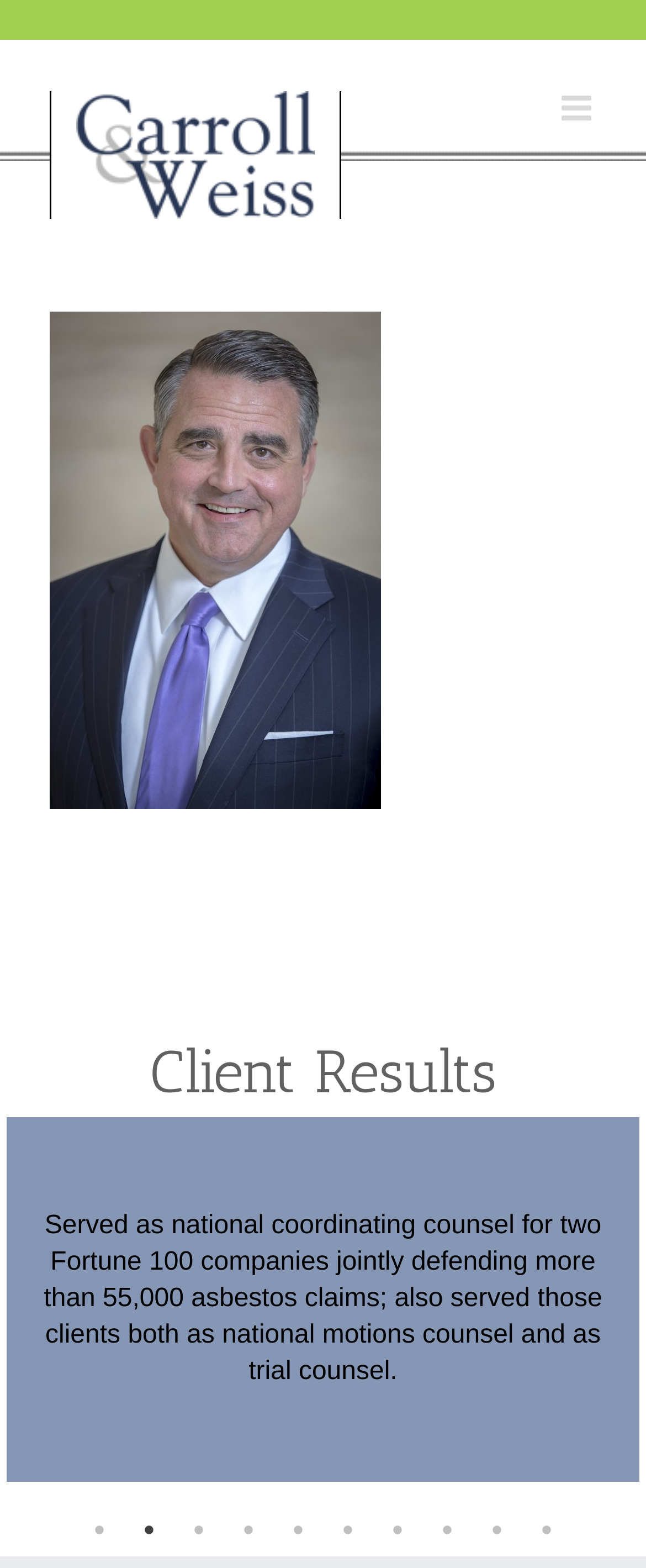What is the logo of the law firm?
Provide a comprehensive and detailed answer to the question.

The logo of the law firm is located at the top left corner of the webpage, and it is a clickable link. The image description is 'Carroll & Weiss, LLP Logo'.